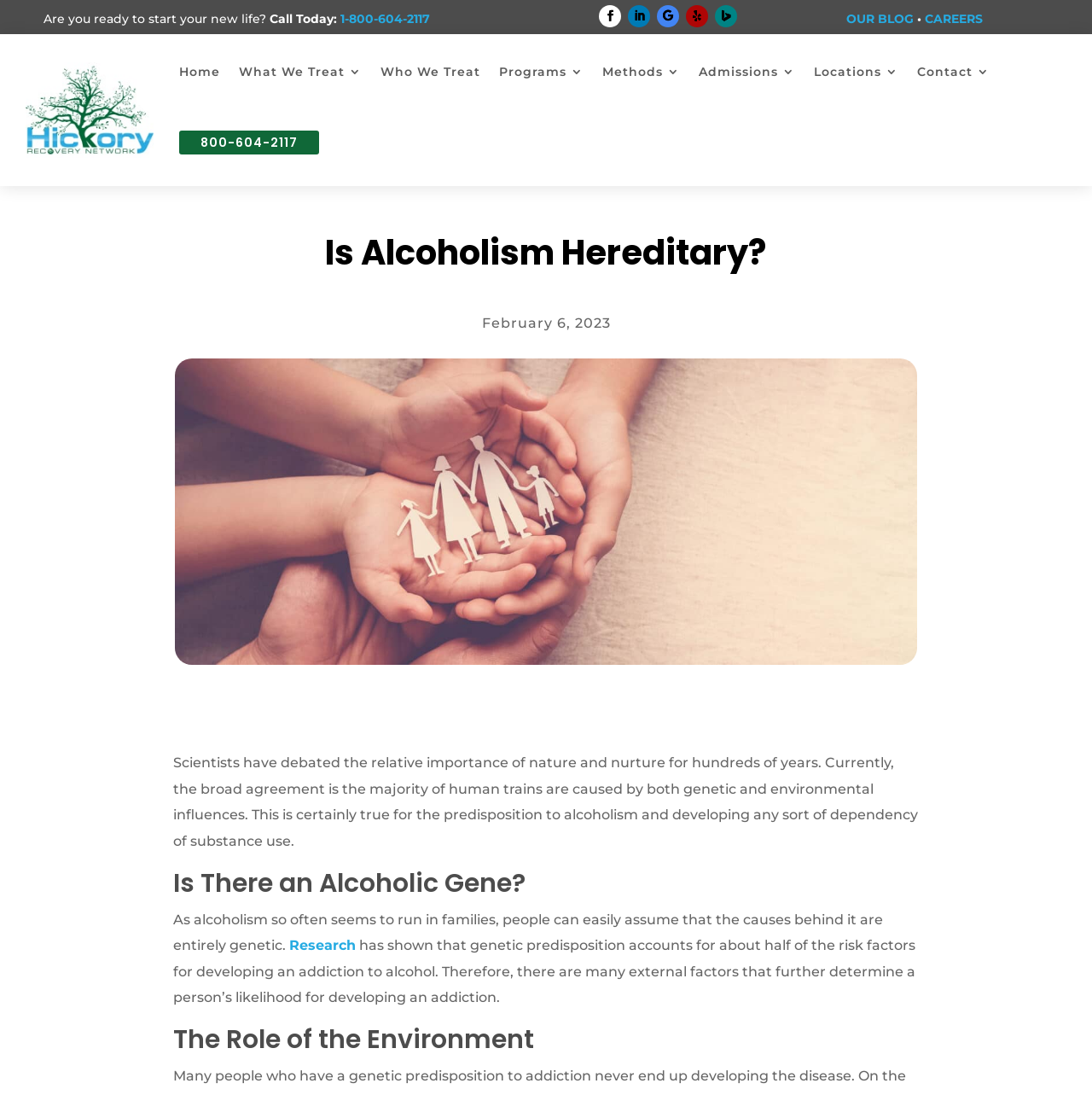Craft a detailed narrative of the webpage's structure and content.

This webpage is about the topic of alcoholism and its hereditary nature. At the top, there is a prominent call-to-action section with a heading "Are you ready to start your new life?" followed by a phone number "1-800-604-2117" to encourage visitors to take action. 

On the top-right corner, there are five social media links represented by icons. Below the call-to-action section, there is a navigation menu with links to "OUR BLOG", "CAREERS", and other sections of the website.

On the left side, there is a logo of "Hickory Recovery Network" with a link to the homepage. Below the logo, there is a main navigation menu with links to various sections of the website, including "What We Treat", "Who We Treat", "Programs", "Methods", "Admissions", "Locations", and "Contact".

The main content of the webpage starts with a heading "Is Alcoholism Hereditary?" followed by a date "February 6, 2023". There is a large image related to the topic of alcoholism below the heading. 

The article discusses the debate between nature and nurture in the context of alcoholism, citing that both genetic and environmental influences play a role. It also explores the idea of an "alcoholic gene" and the role of the environment in developing an addiction to alcohol. The article includes a link to "Research" for further information.